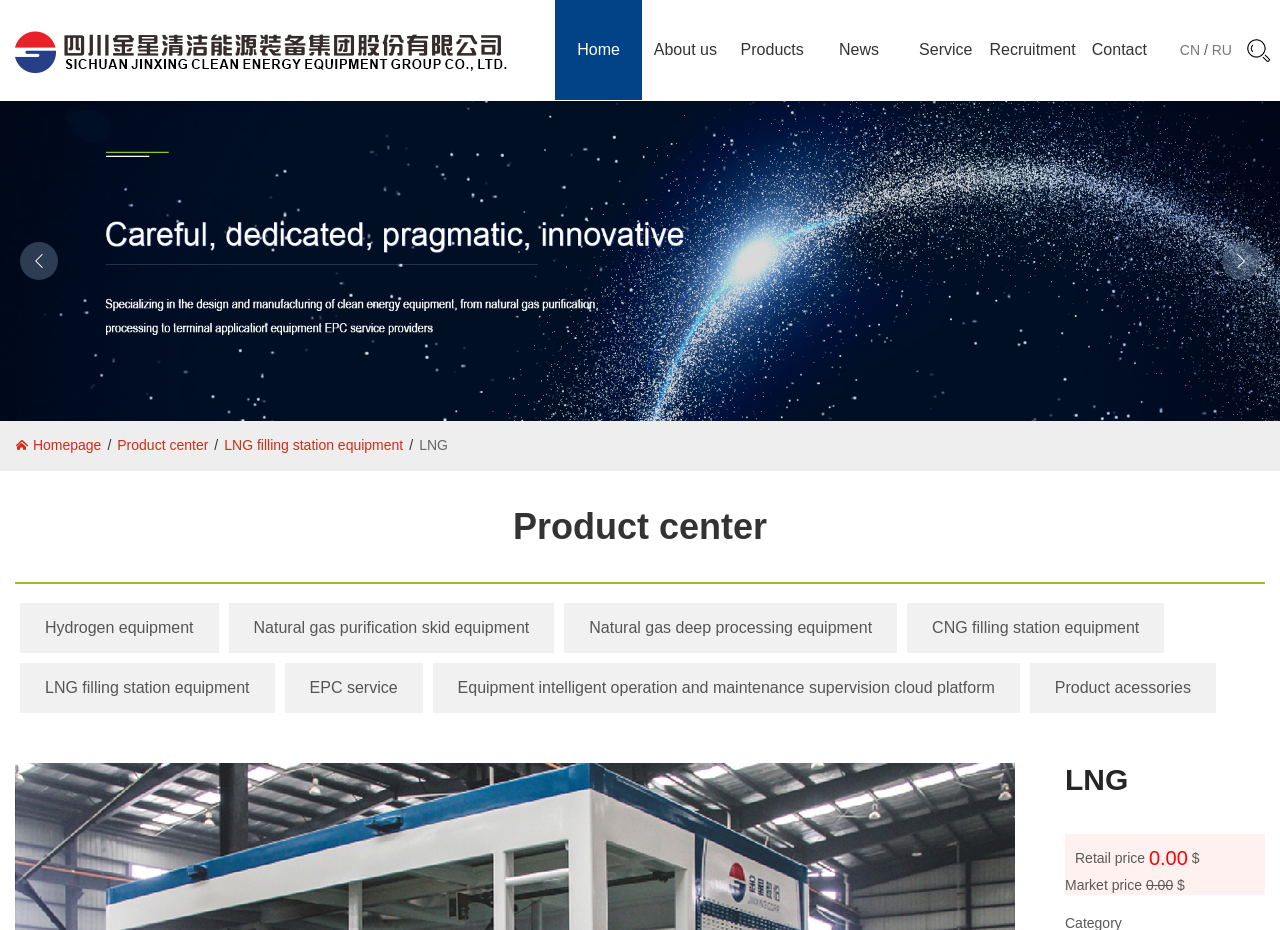Write a detailed summary of the webpage, including text, images, and layout.

This webpage is about LNG-Sichuan Jinxing Clean Energy Equipment Co., Ltd. At the top left corner, there is a logo image with a link to the company's homepage. Below the logo, there is a navigation menu with links to different sections of the website, including Home, About us, Products, News, Service, Recruitment, and Contact.

To the right of the navigation menu, there are language options, including CN, RU, and a search icon. Above the navigation menu, there is a large banner image that spans the entire width of the page.

On the left side of the page, there is a sidebar with links to various product categories, including Product center, LNG filling station equipment, and others. Each category has a heading and a link to a corresponding page.

The main content area of the page is divided into several sections, each with a heading and a link to a related page. The sections include Product center, Hydrogen equipment, Natural gas purification skid equipment, and others. Each section has a brief description and a link to learn more.

At the bottom of the page, there is a section with pricing information, including retail price and market price, displayed in a table format.